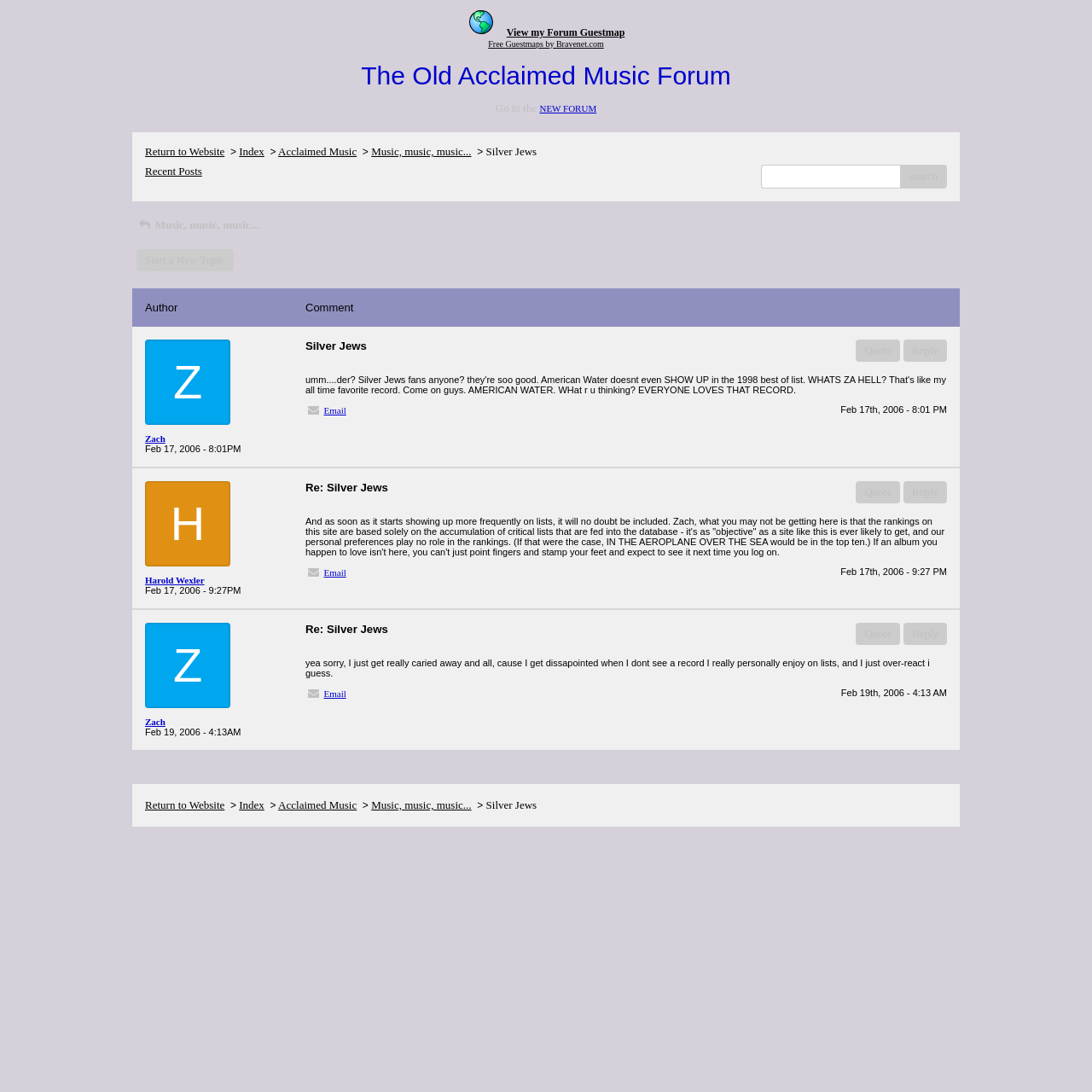Determine the bounding box coordinates of the clickable area required to perform the following instruction: "Start a new topic". The coordinates should be represented as four float numbers between 0 and 1: [left, top, right, bottom].

[0.125, 0.228, 0.214, 0.248]